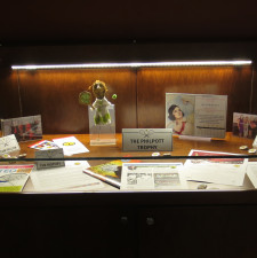Generate an in-depth description of the image.

The image showcases a beautifully arranged display featuring the Philpott Trophy, prominently positioned under soft lighting. The trophy, adorned with a playful design, stands on a clear pedestal, symbolizing the achievements recognized by the Philpott Children’s Tennis program. Surrounding the trophy are various materials related to the organization, including pamphlets, brochures, and informational booklets, highlighting the impactful initiatives aimed at introducing tennis to underprivileged youth in Toronto. The presence of vibrant graphics and photographs captures the essence of community engagement and support, particularly focusing on female role models within the tennis realm. This display not only commemorates past achievements but also emphasizes the ongoing commitment of Philpott Children’s Tennis to provide opportunities for inner-city kids.